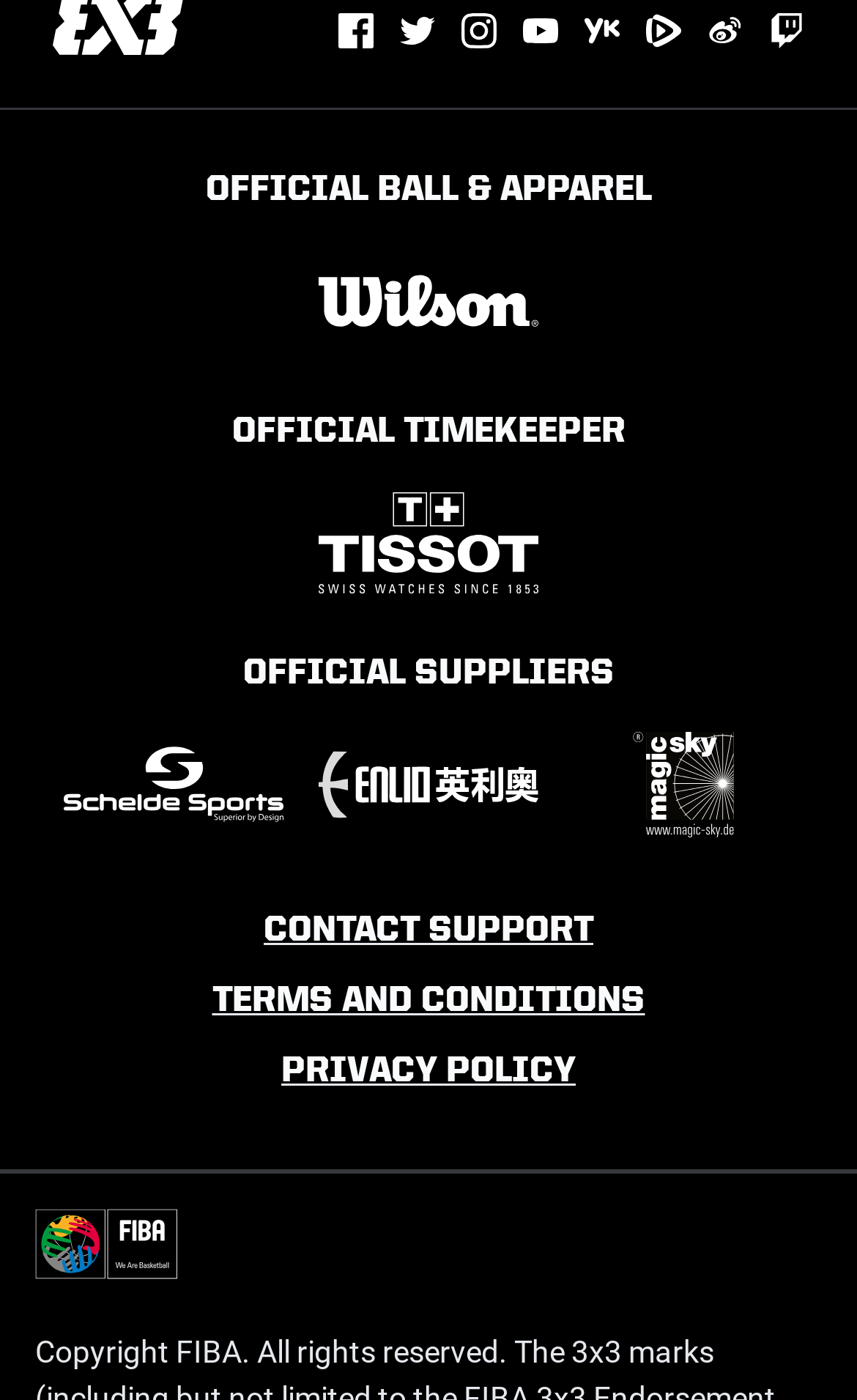Find the UI element described as: "Terms and Conditions" and predict its bounding box coordinates. Ensure the coordinates are four float numbers between 0 and 1, [left, top, right, bottom].

[0.247, 0.703, 0.753, 0.728]